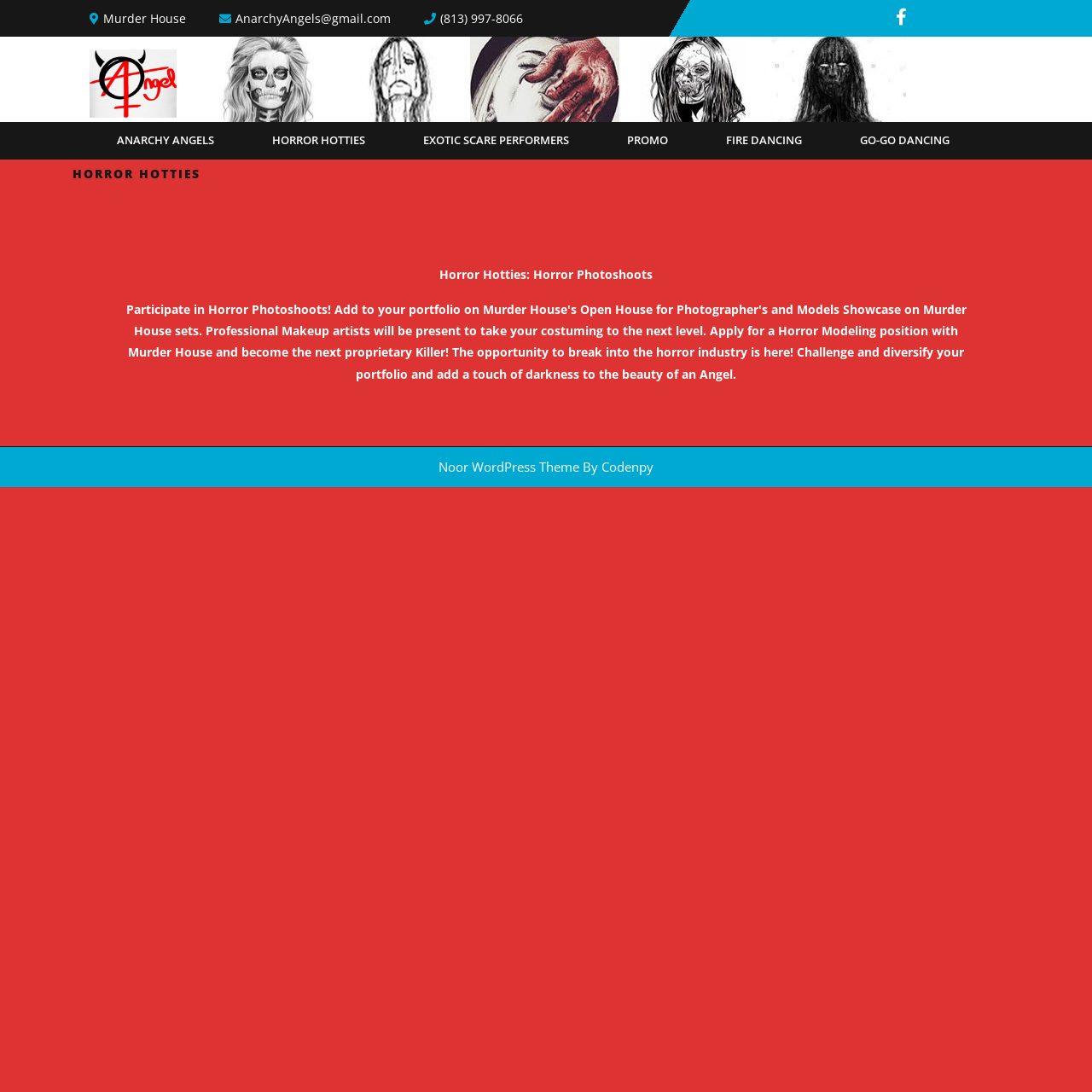Explain in detail what you observe on this webpage.

The webpage is about Horror Hotties – Anarchy Angels, a group of performers. At the top, there are three lines of text: "Murder House", "AnarchyAngels@gmail.com", and "(813) 997-8066", which appear to be contact information. To the right of these lines, there is a small link with no text. Below these elements, there is a prominent image with the text "Anarchy Angels" on top of it, which serves as a link. 

To the right of the image, there are five links in a row: "ANARCHY ANGELS", "HORROR HOTTIES", "EXOTIC SCARE PERFORMERS", "PROMO", and "FIRE DANCING" and "GO-GO DANCING". These links are positioned horizontally, with "ANARCHY ANGELS" on the left and "GO-GO DANCING" on the right.

Below these links, there is a main section that takes up most of the page. It contains an article with a heading "HORROR HOTTIES" at the top. Below the heading, there is a paragraph of text that reads "Horror Hotties: Horror Photoshoots". 

At the bottom of the page, there is a footer section with two lines of text: "Noor WordPress Theme By" and a link to "Codenpy".